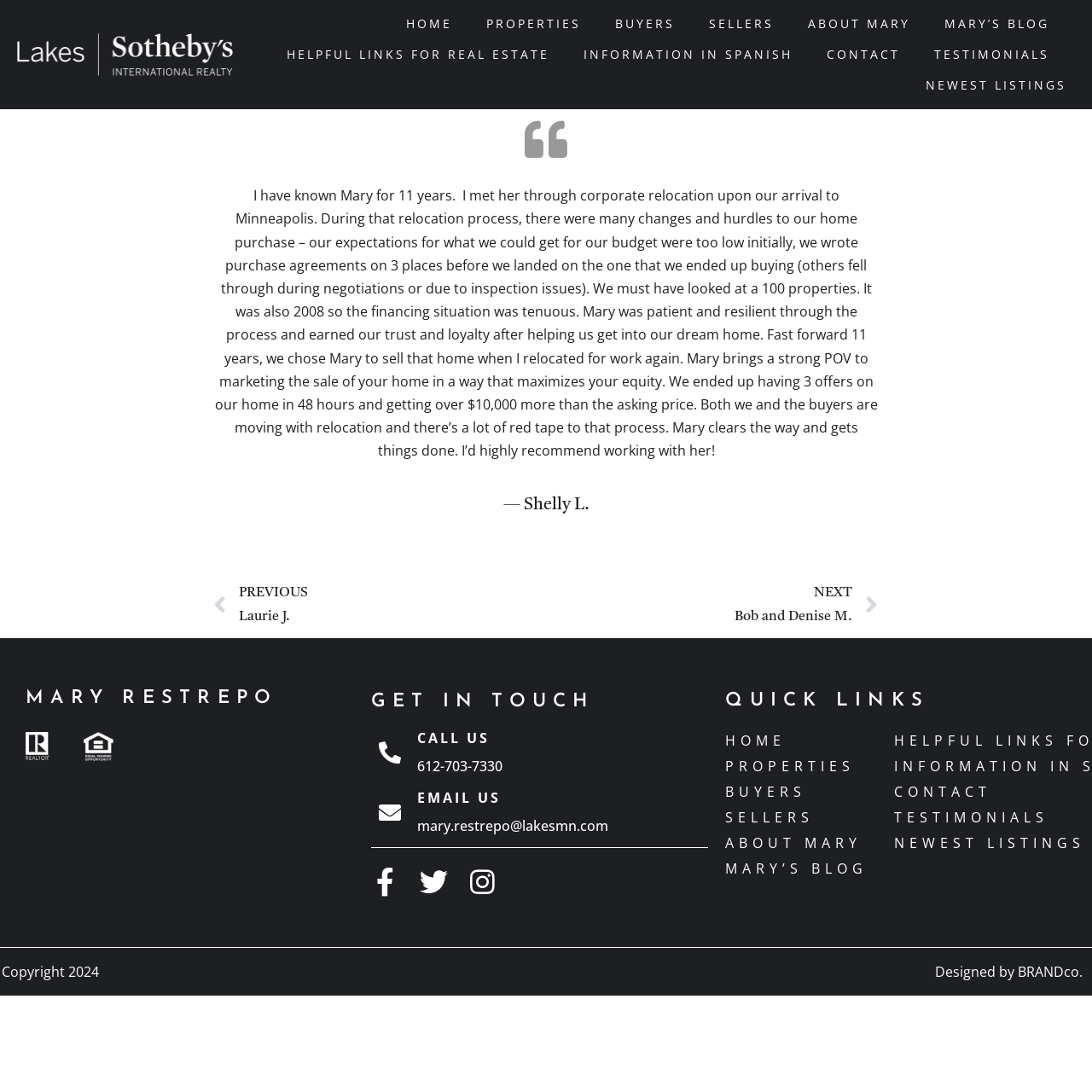Find the bounding box coordinates of the element I should click to carry out the following instruction: "Follow Mary on Facebook".

[0.34, 0.794, 0.365, 0.82]